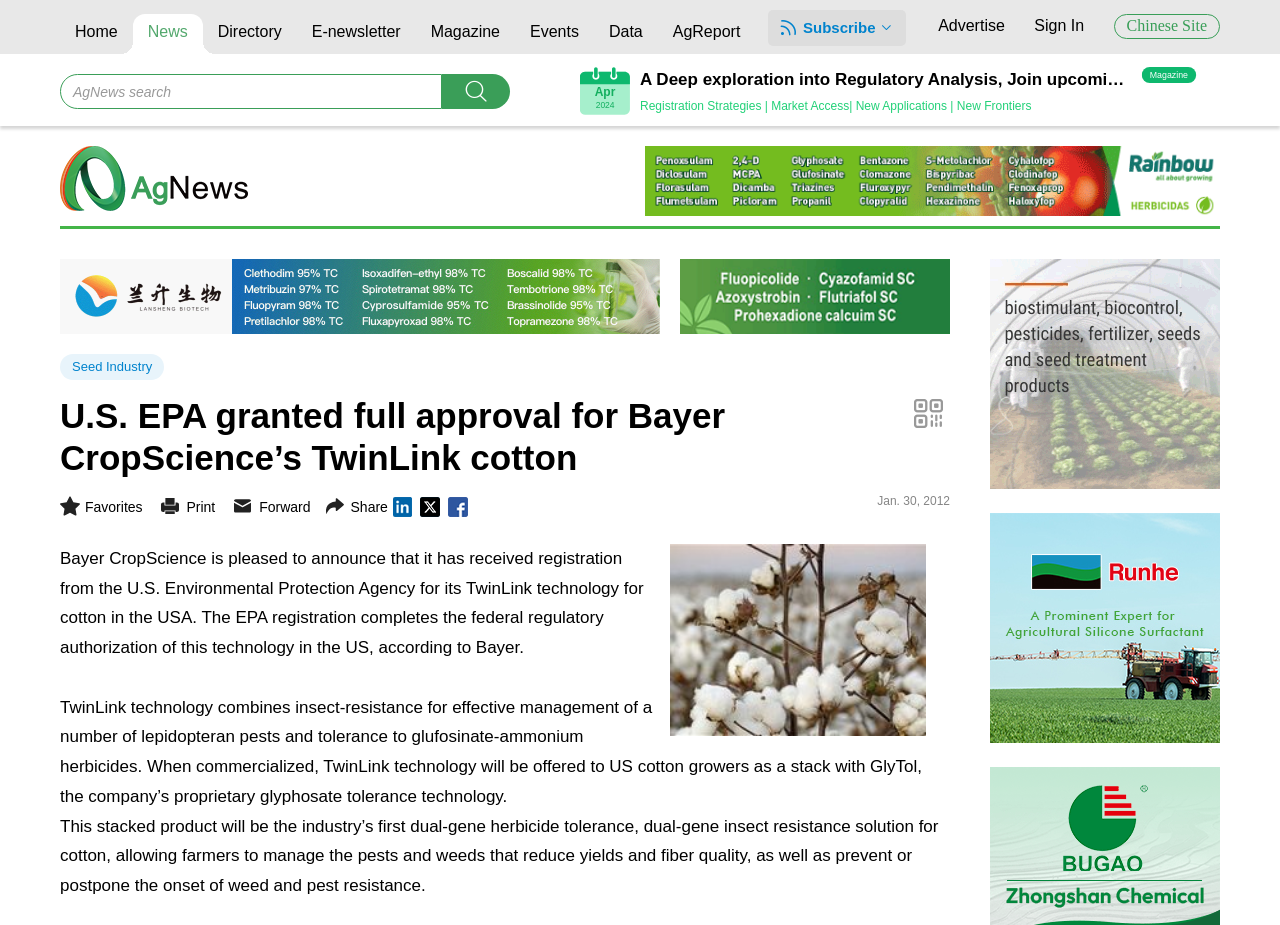Find the bounding box coordinates of the element's region that should be clicked in order to follow the given instruction: "Read 2024 Seed Treatment Special now opens for participation Magazine". The coordinates should consist of four float numbers between 0 and 1, i.e., [left, top, right, bottom].

[0.5, 0.02, 0.953, 0.044]